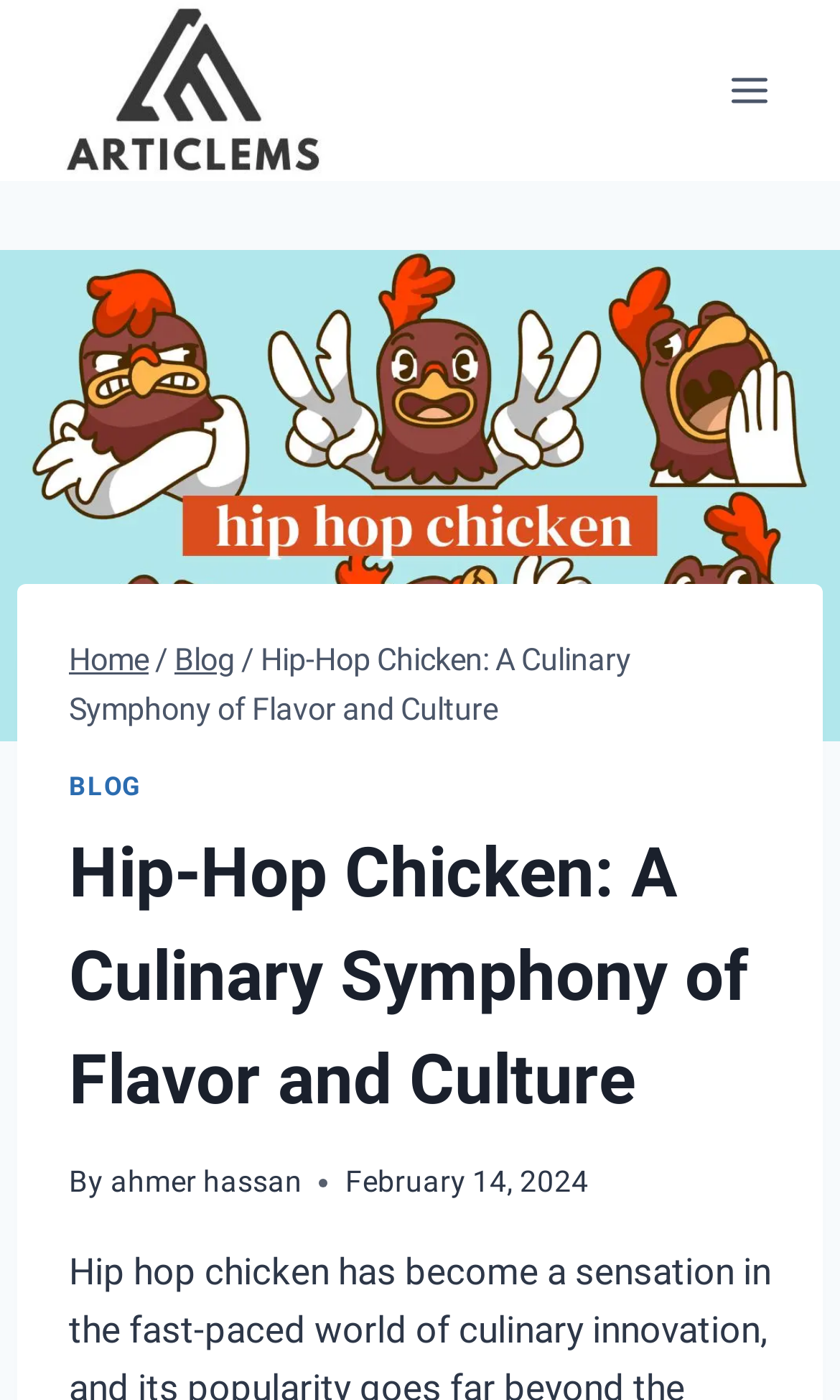Please respond to the question using a single word or phrase:
When was the current article published?

February 14, 2024